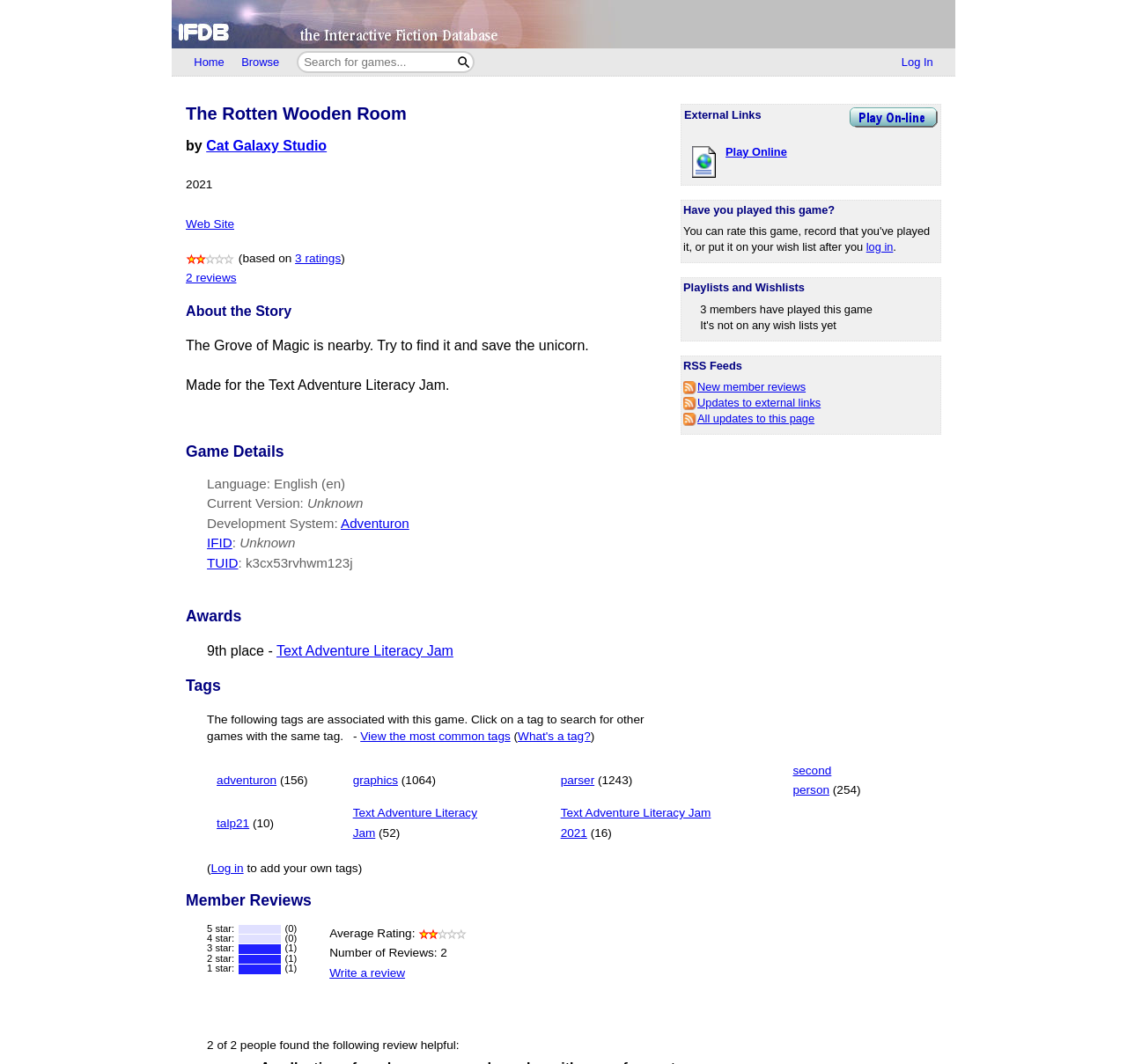Summarize the contents and layout of the webpage in detail.

The webpage is a game catalog and recommendation engine for Interactive Fiction, also known as Text Adventures. At the top of the page, there are navigation links, including "Home", "Browse", and "Log In", as well as a search bar. 

Below the navigation links, there is a table with three columns. The first column contains external links, including "Play this game right now in your browser. No installation is required." with a "Play Online" button. The second column has a section for users to rate and record their gameplay, and the third column has a section for playlists and wishlists.

Further down the page, there are four tables with information about the game "The Rotten Wooden Room". The first table displays the game's title, author, and release year, along with a 2-star rating based on 3 reviews. The second table provides a brief summary of the game's story. The third table lists the game's details, including language, current version, development system, and IFID. The fourth table displays awards and tags associated with the game.

Throughout the page, there are various links, images, and headings that provide additional information and functionality.